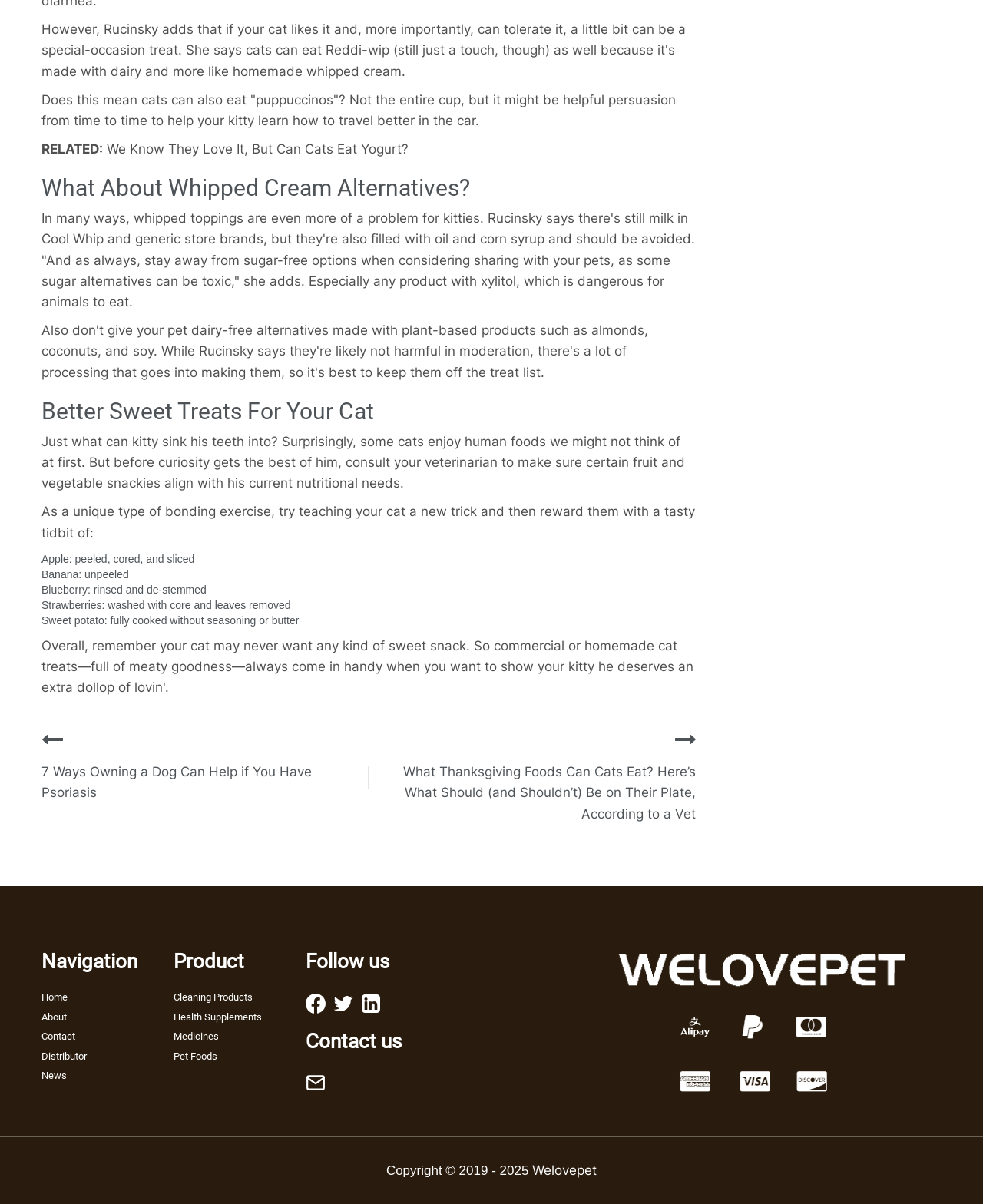Mark the bounding box of the element that matches the following description: "Medicines".

[0.177, 0.856, 0.288, 0.866]